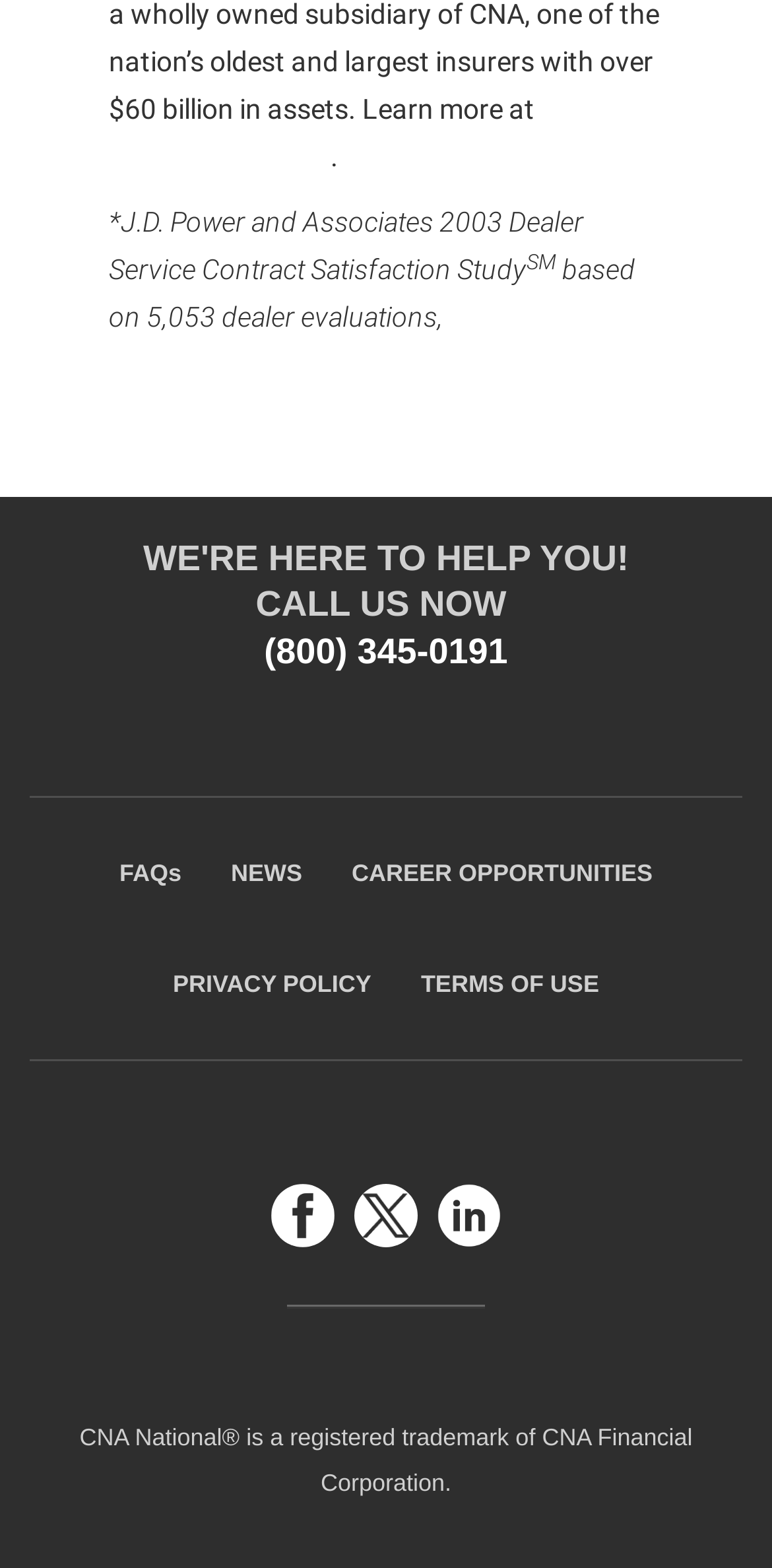Using the element description provided, determine the bounding box coordinates in the format (top-left x, top-left y, bottom-right x, bottom-right y). Ensure that all values are floating point numbers between 0 and 1. Element description: Home

None